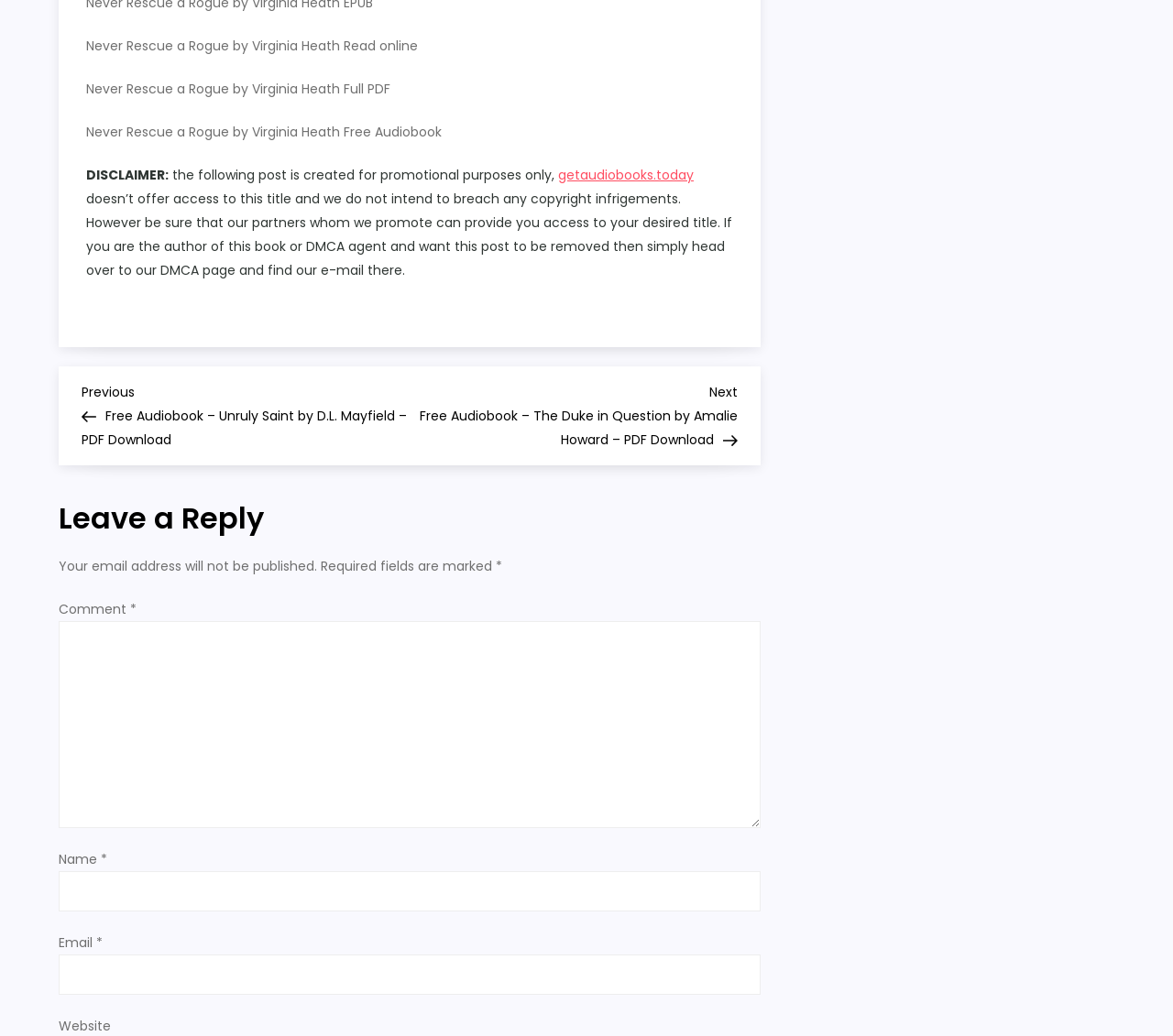Carefully examine the image and provide an in-depth answer to the question: What is the purpose of the comment section?

The comment section is indicated by the heading element with ID 264, which says 'Leave a Reply'. The section contains textboxes for users to input their name, email, and comment, suggesting that the purpose of the comment section is to allow users to leave a reply.